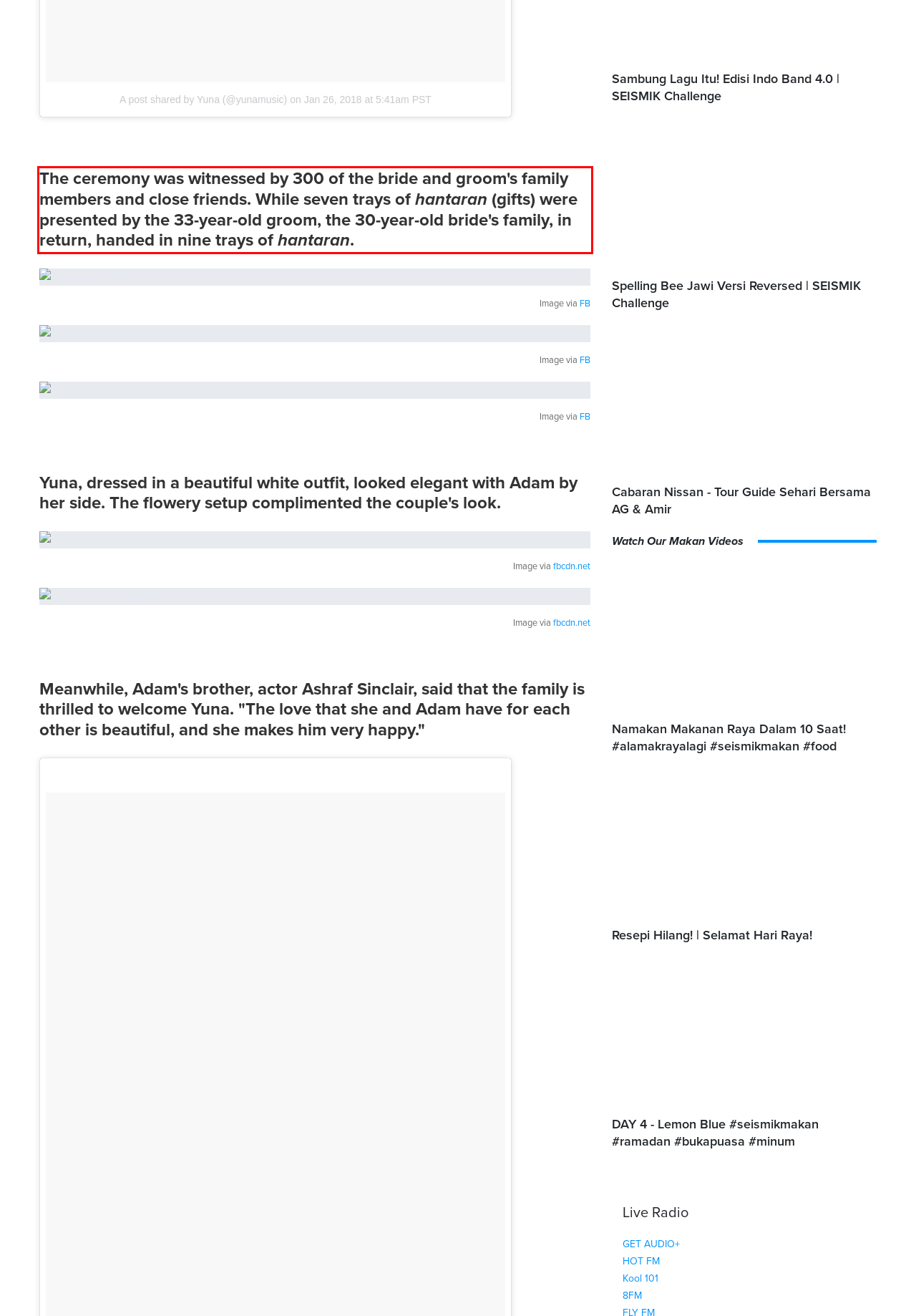You are given a screenshot with a red rectangle. Identify and extract the text within this red bounding box using OCR.

The ceremony was witnessed by 300 of the bride and groom's family members and close friends. While seven trays of hantaran (gifts) were presented by the 33-year-old groom, the 30-year-old bride's family, in return, handed in nine trays of hantaran.